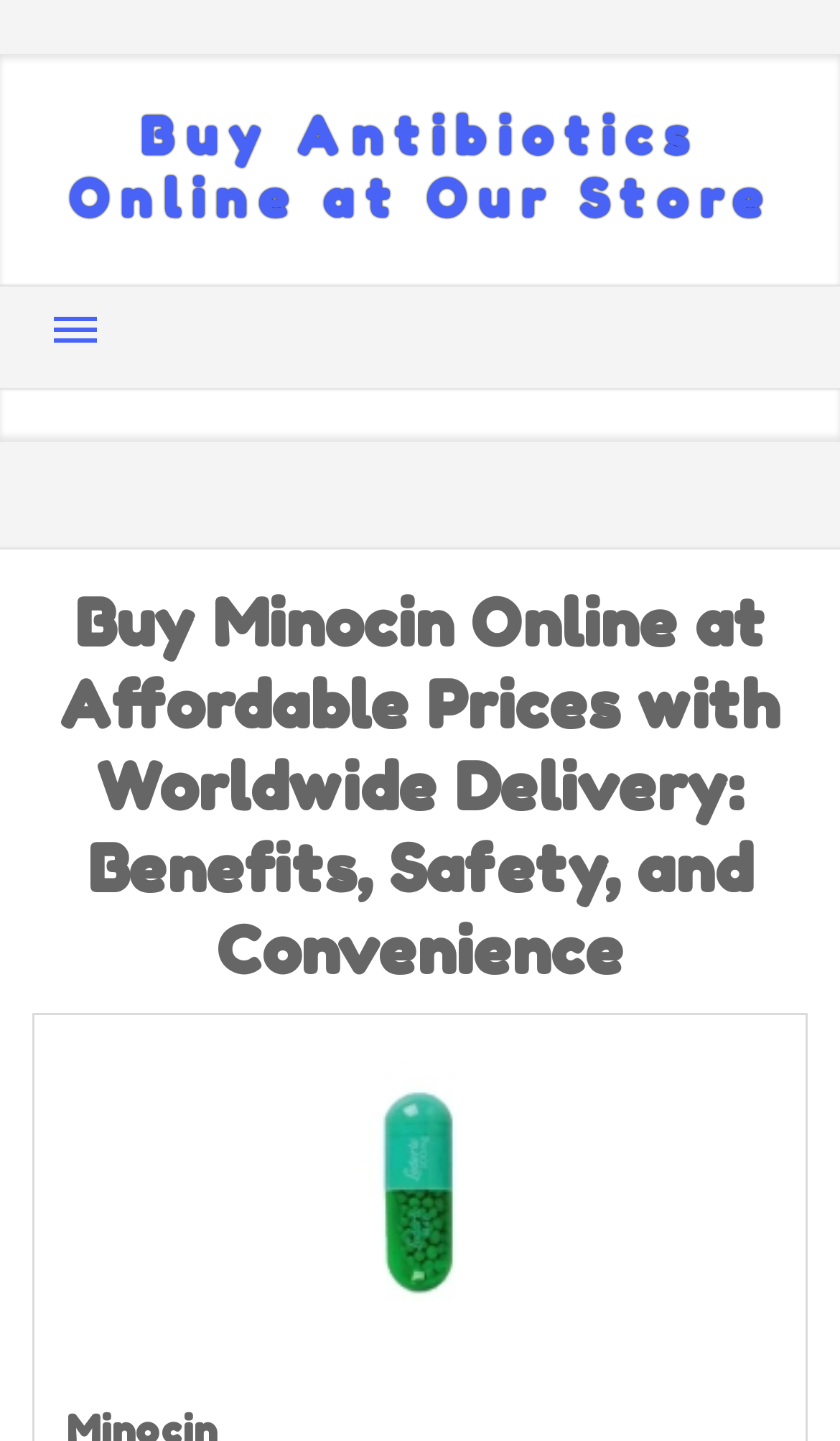Please reply to the following question using a single word or phrase: 
How many navigation links are visible?

2